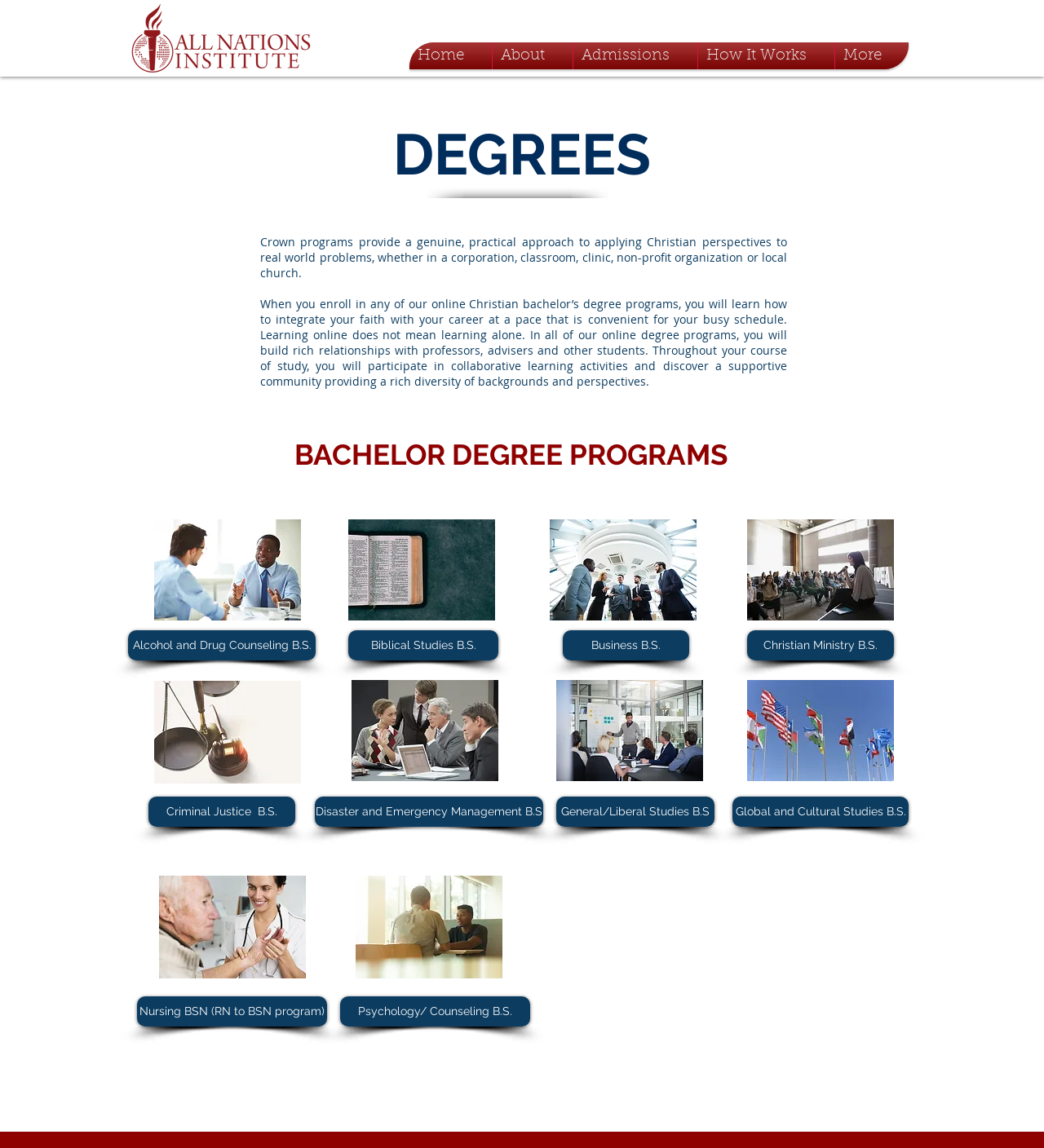Determine the bounding box coordinates for the UI element with the following description: "Biblical Studies B.S.". The coordinates should be four float numbers between 0 and 1, represented as [left, top, right, bottom].

[0.334, 0.549, 0.477, 0.575]